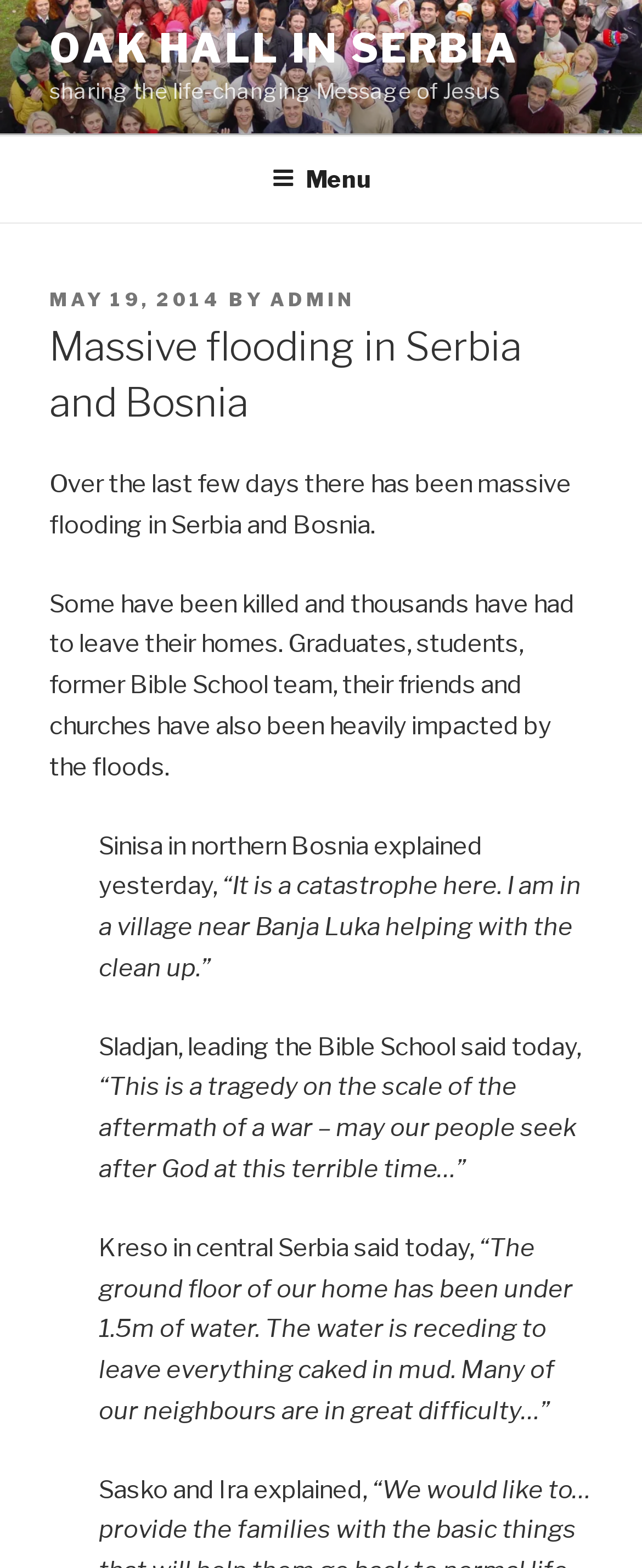Extract the heading text from the webpage.

Massive flooding in Serbia and Bosnia